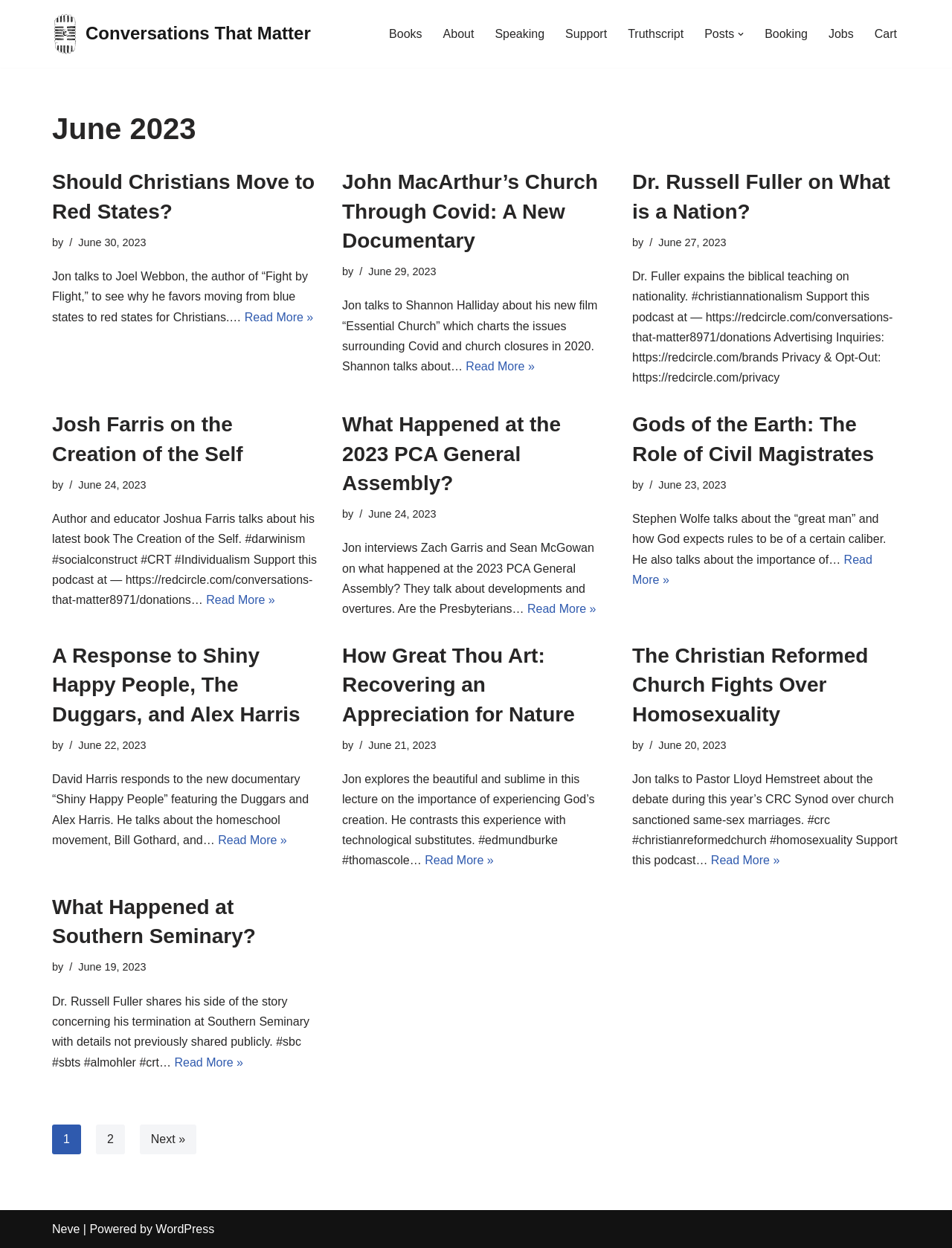Given the element description: "What Happened at Southern Seminary?", predict the bounding box coordinates of this UI element. The coordinates must be four float numbers between 0 and 1, given as [left, top, right, bottom].

[0.055, 0.718, 0.269, 0.759]